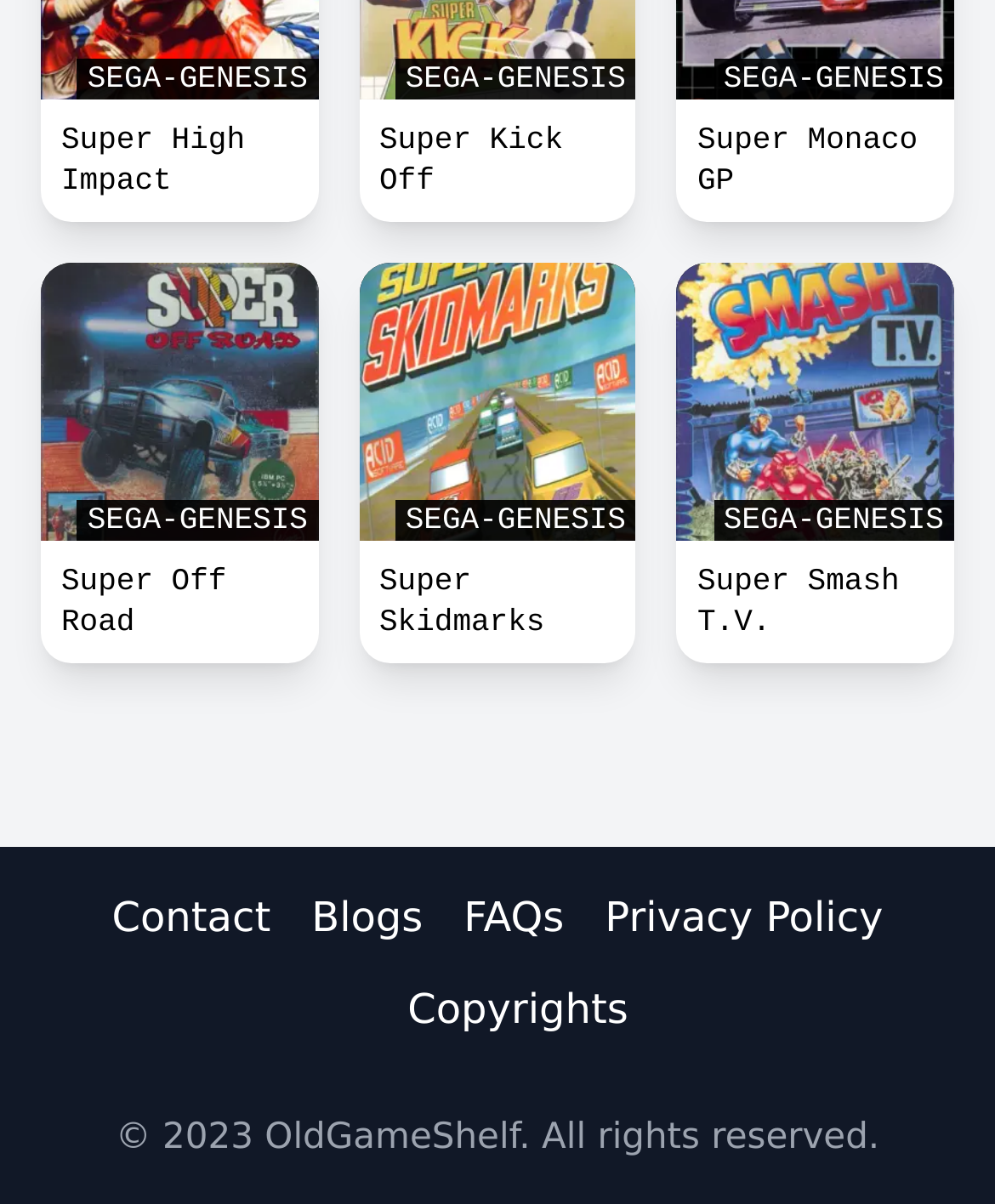How many games are listed on this page?
Refer to the image and provide a concise answer in one word or phrase.

6